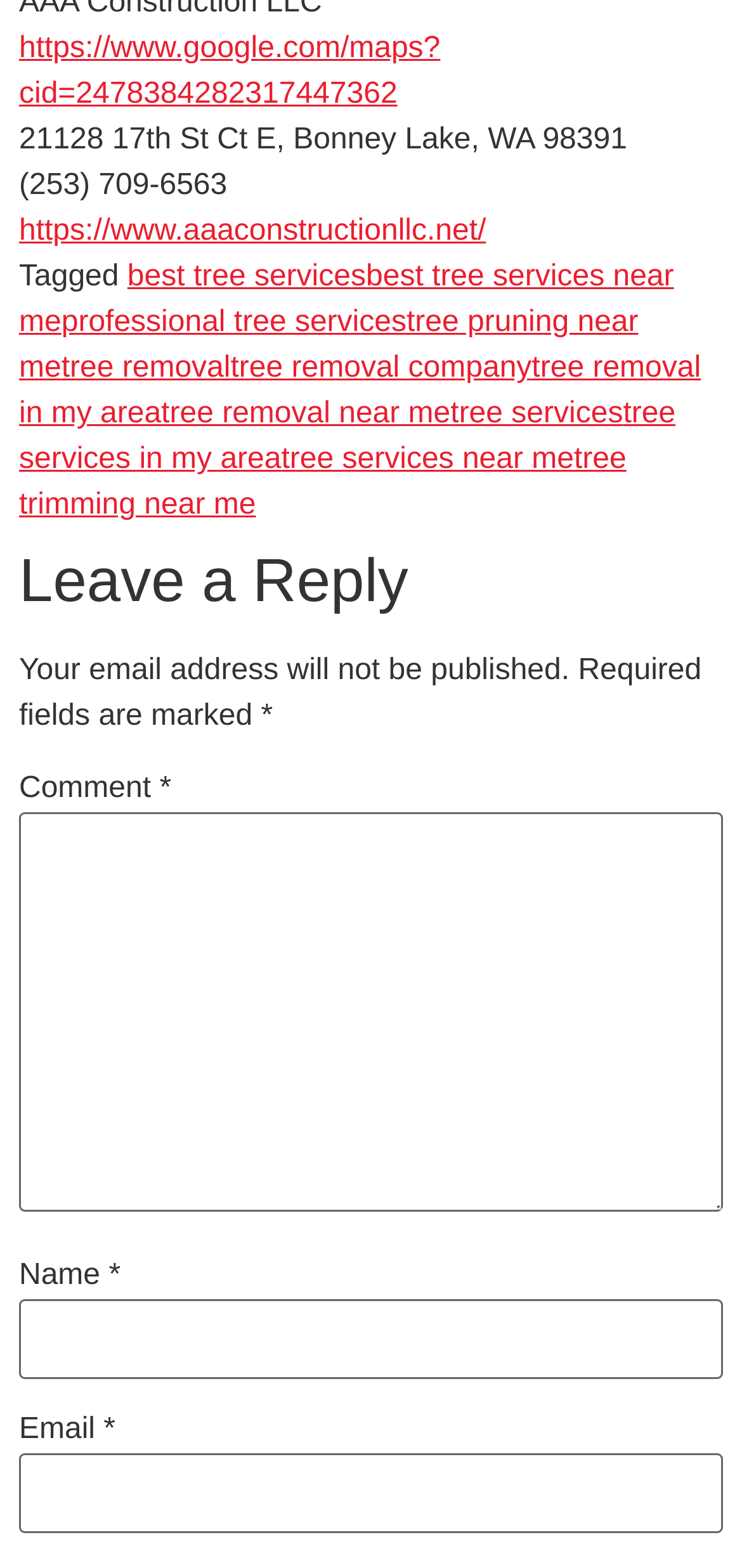Locate the coordinates of the bounding box for the clickable region that fulfills this instruction: "call the phone number".

[0.026, 0.108, 0.306, 0.129]